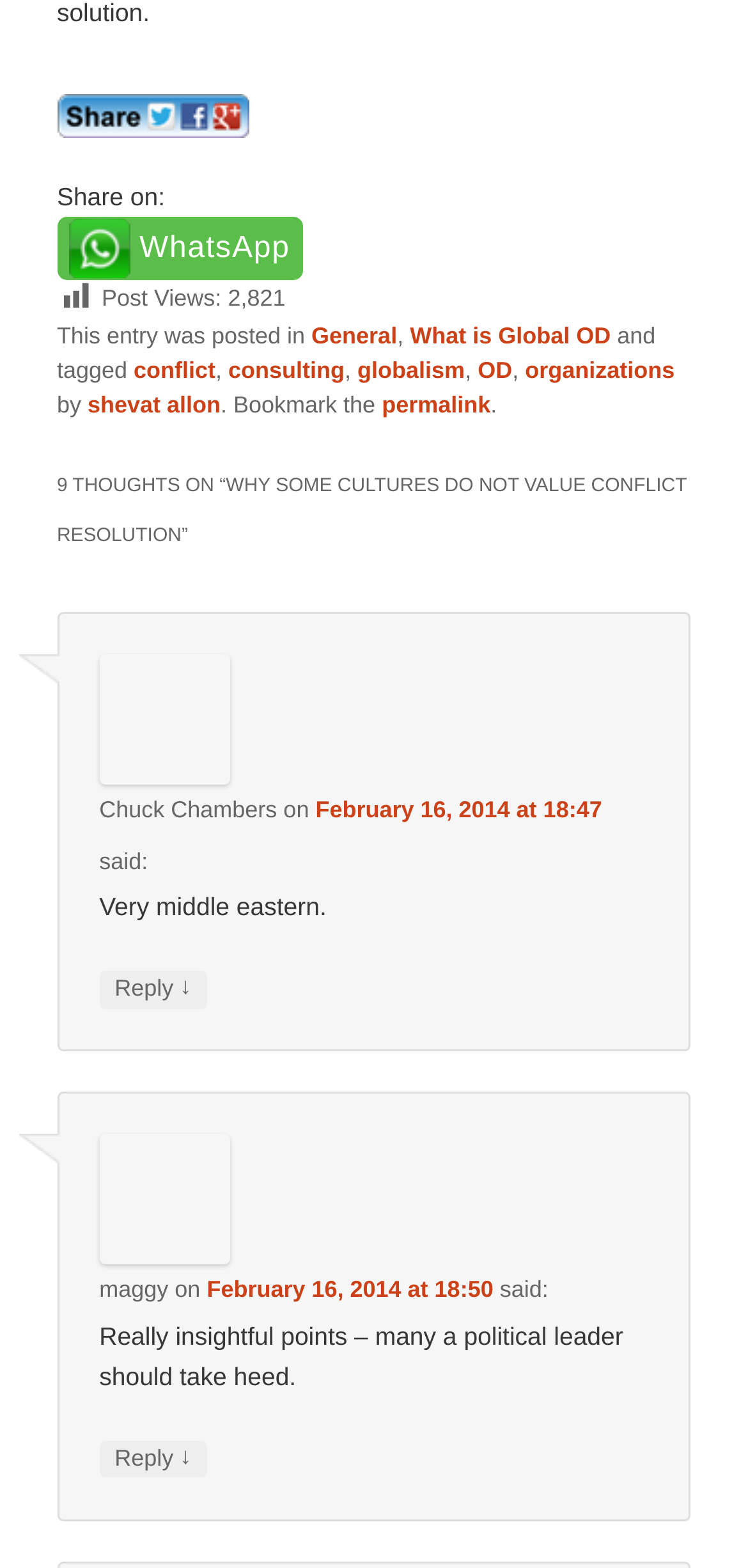What is the symbol used to indicate a reply to a comment?
Based on the image, provide your answer in one word or phrase.

↓